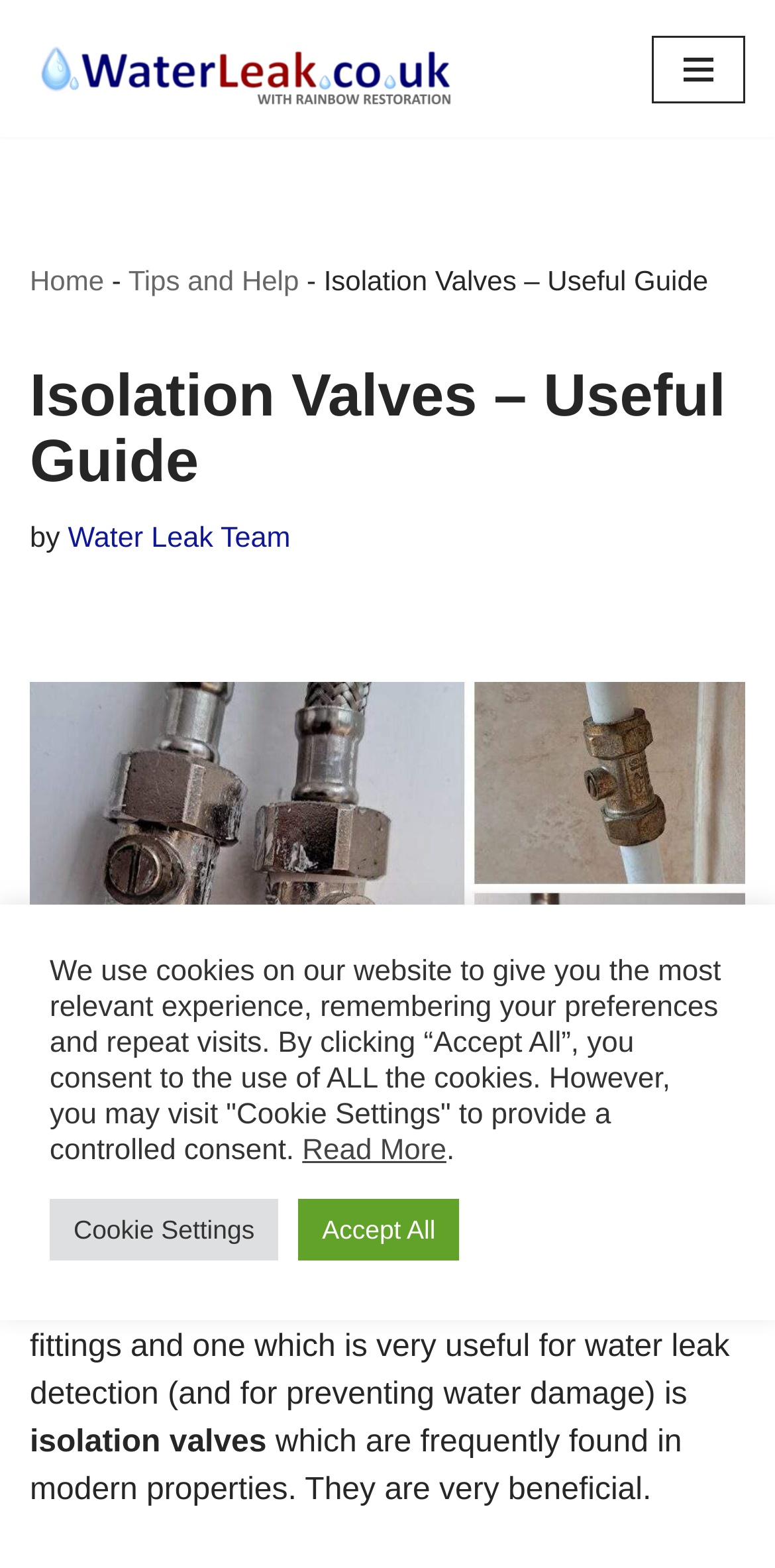Find the bounding box coordinates of the element to click in order to complete the given instruction: "Go to the home page."

[0.038, 0.169, 0.134, 0.189]